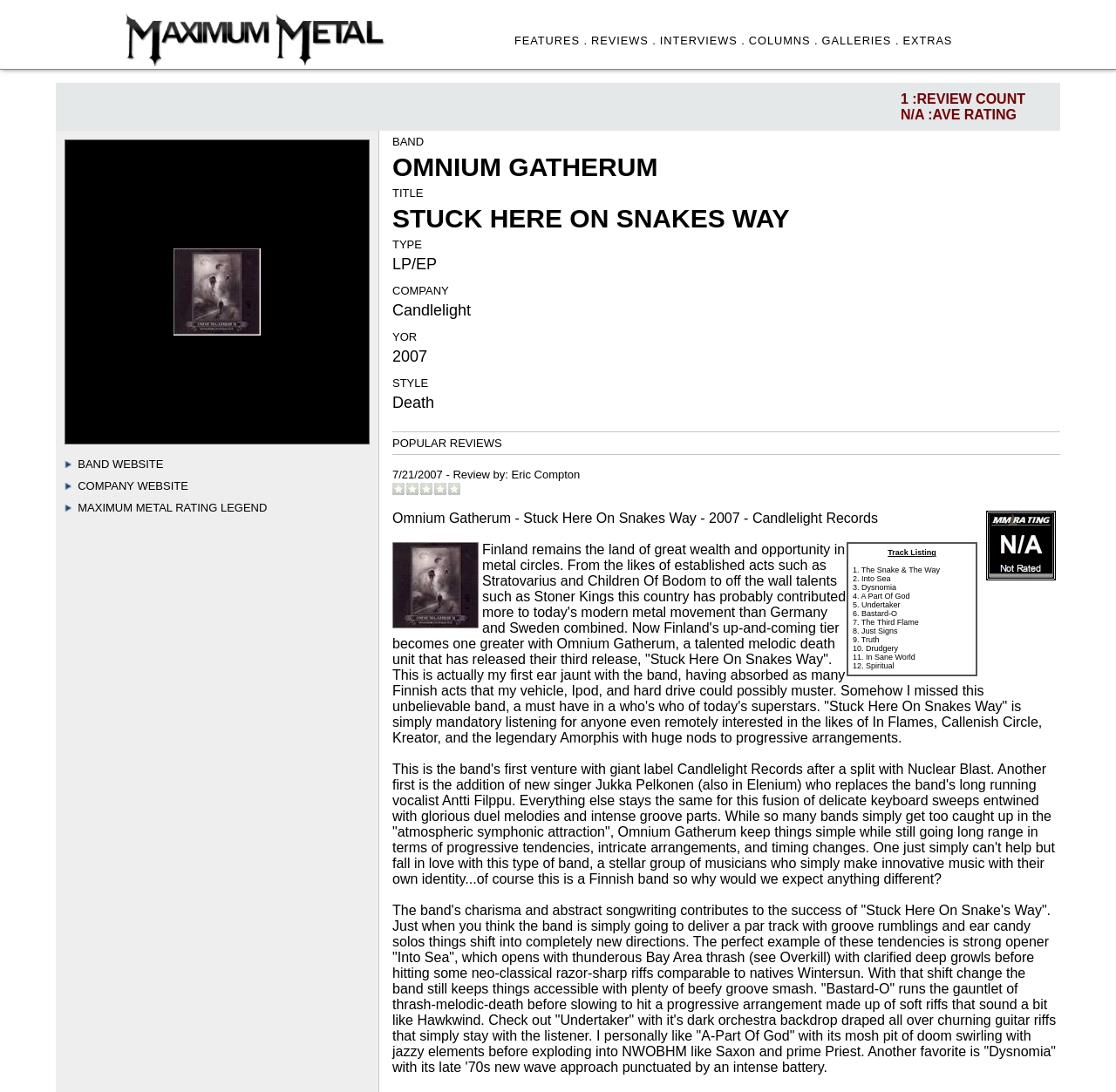Please identify the bounding box coordinates of the clickable element to fulfill the following instruction: "Click on FEATURES link". The coordinates should be four float numbers between 0 and 1, i.e., [left, top, right, bottom].

[0.461, 0.031, 0.527, 0.043]